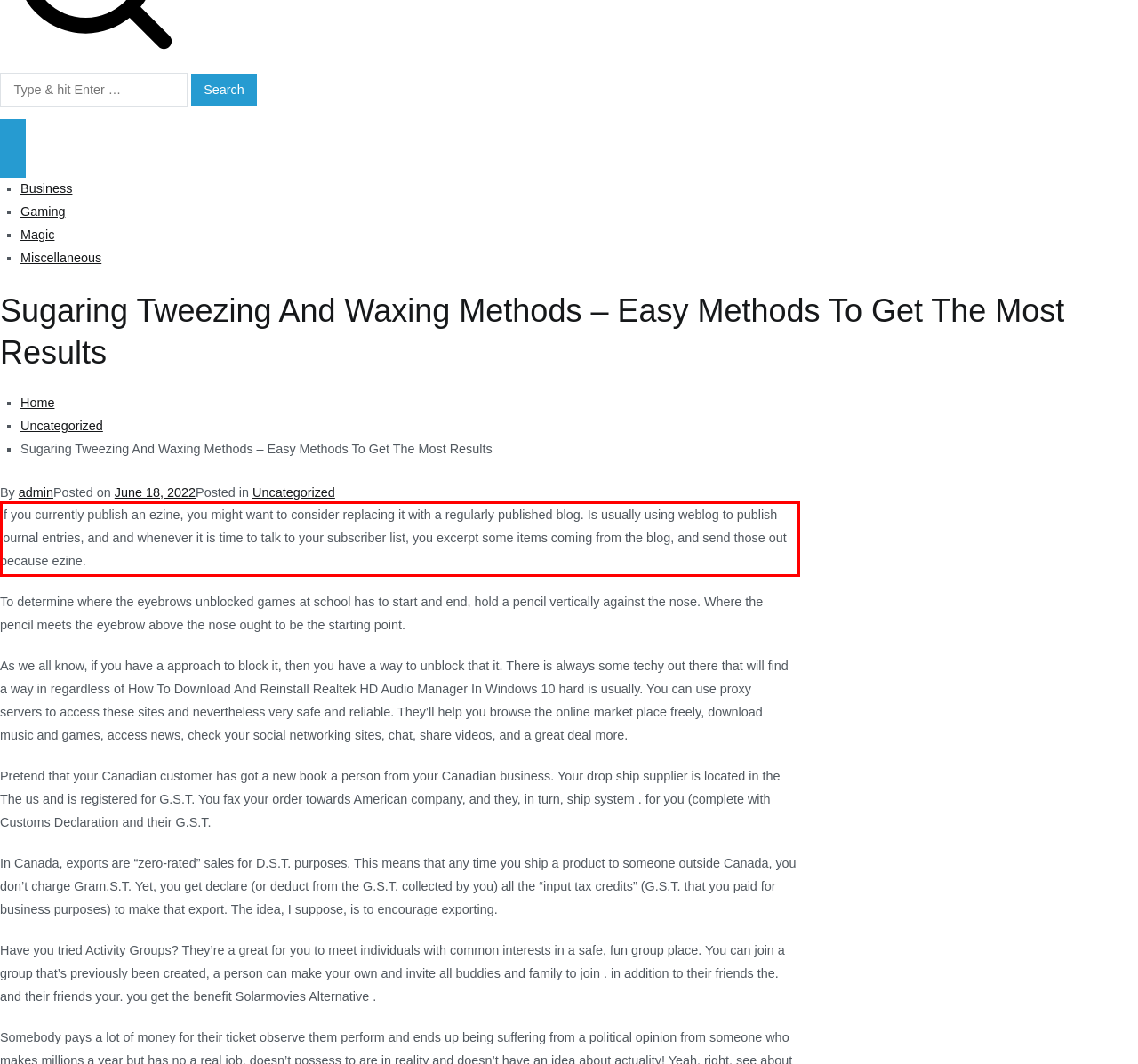Analyze the screenshot of the webpage and extract the text from the UI element that is inside the red bounding box.

If you currently publish an ezine, you might want to consider replacing it with a regularly published blog. Is usually using weblog to publish journal entries, and and whenever it is time to talk to your subscriber list, you excerpt some items coming from the blog, and send those out because ezine.